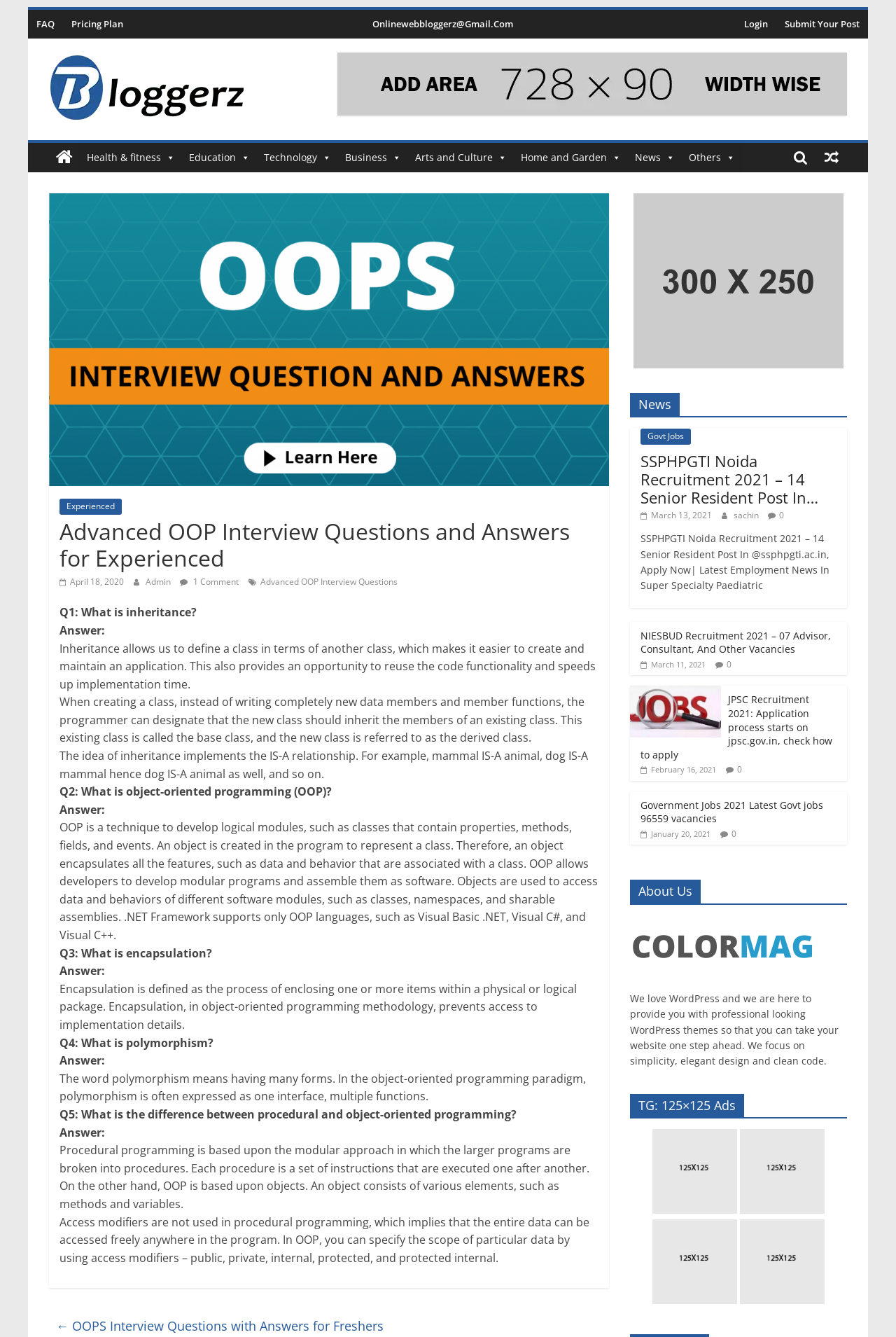Use a single word or phrase to answer the following:
What is the category of the first article?

Health & fitness